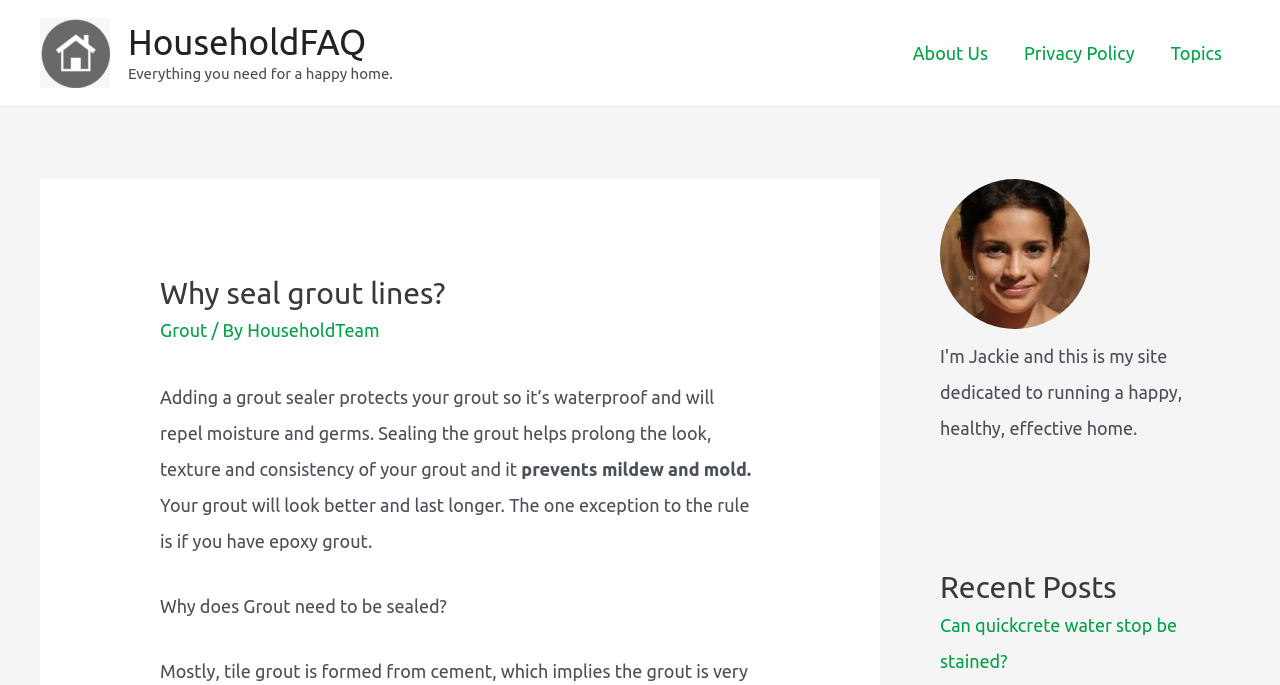Please identify the bounding box coordinates of where to click in order to follow the instruction: "View Can quickcrete water stop be stained? post".

[0.734, 0.898, 0.92, 0.98]